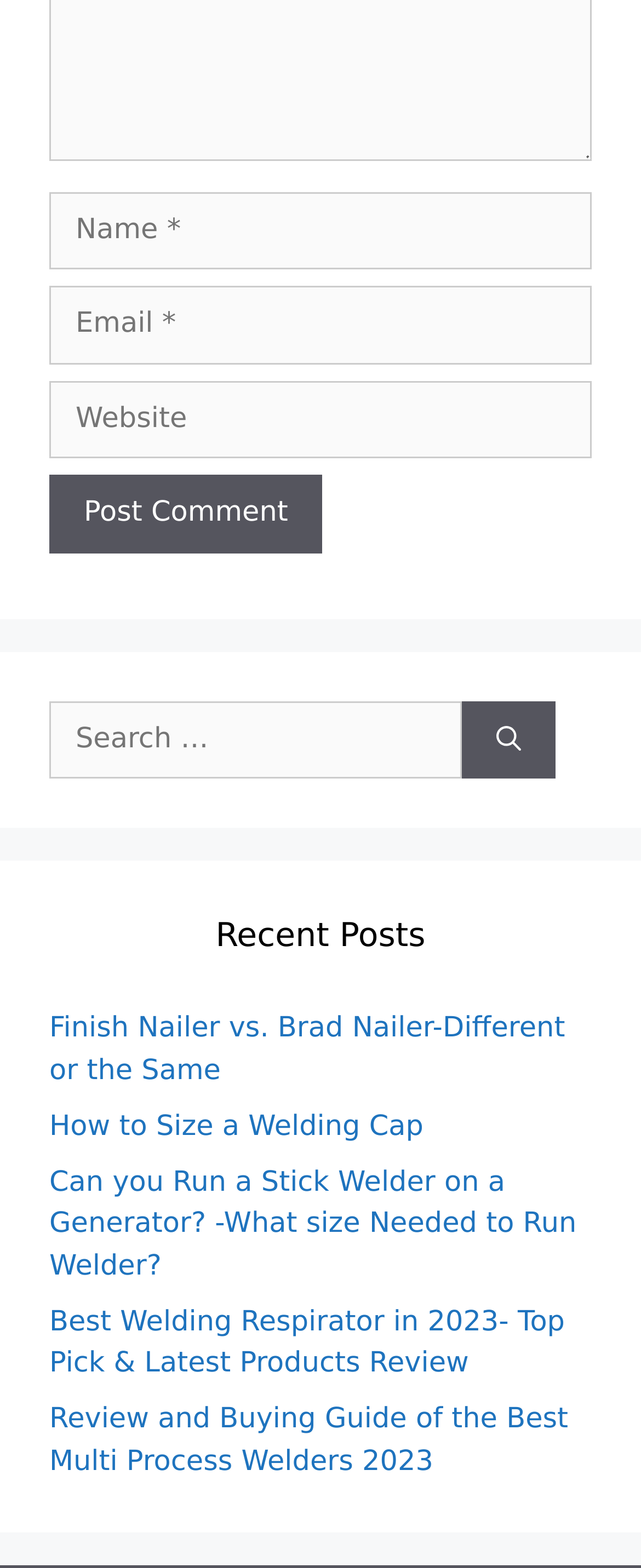Answer the following query concisely with a single word or phrase:
What is the topic of the first recent post?

Nailer types